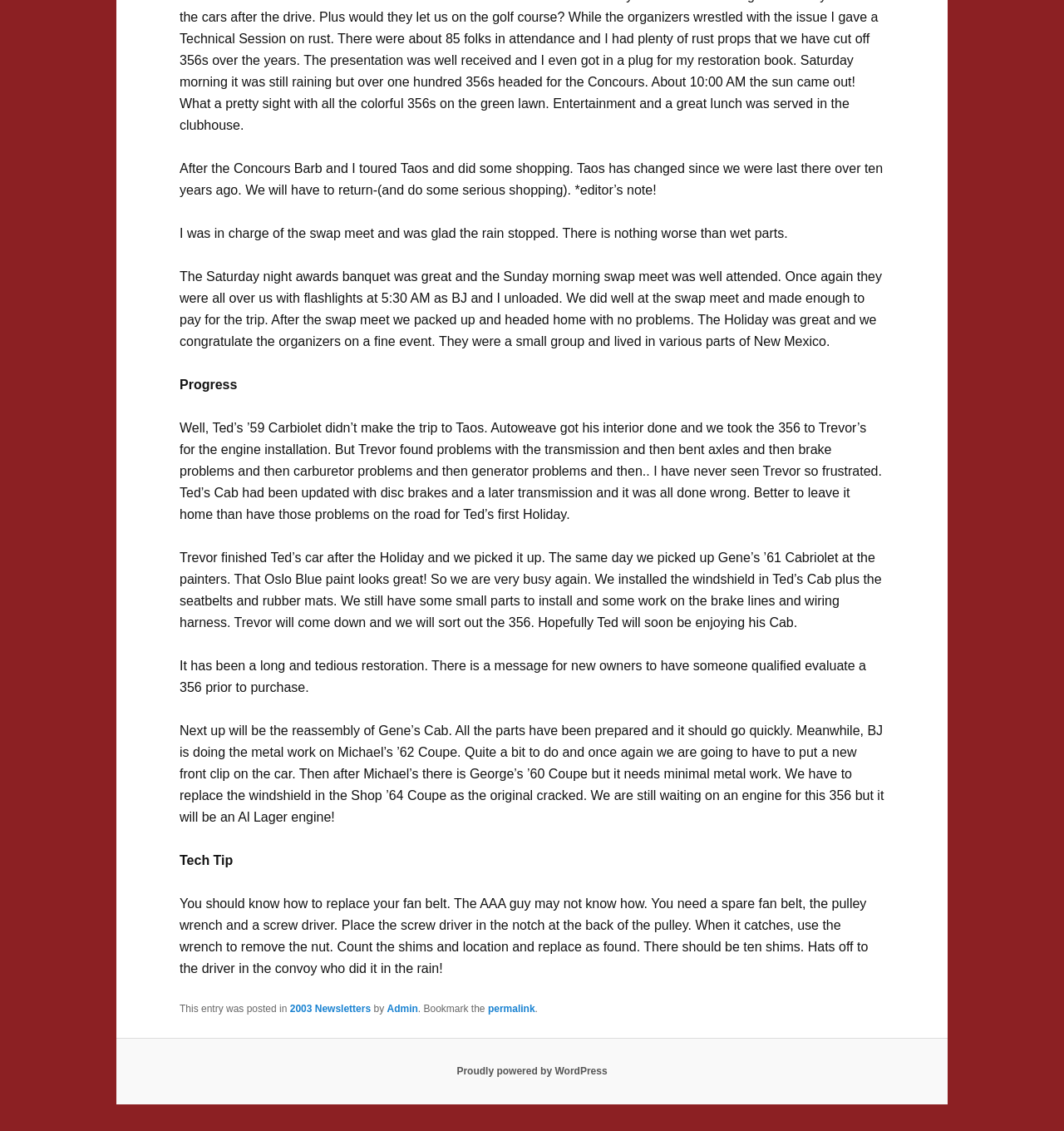Based on the provided description, "2003 Newsletters", find the bounding box of the corresponding UI element in the screenshot.

[0.272, 0.886, 0.349, 0.897]